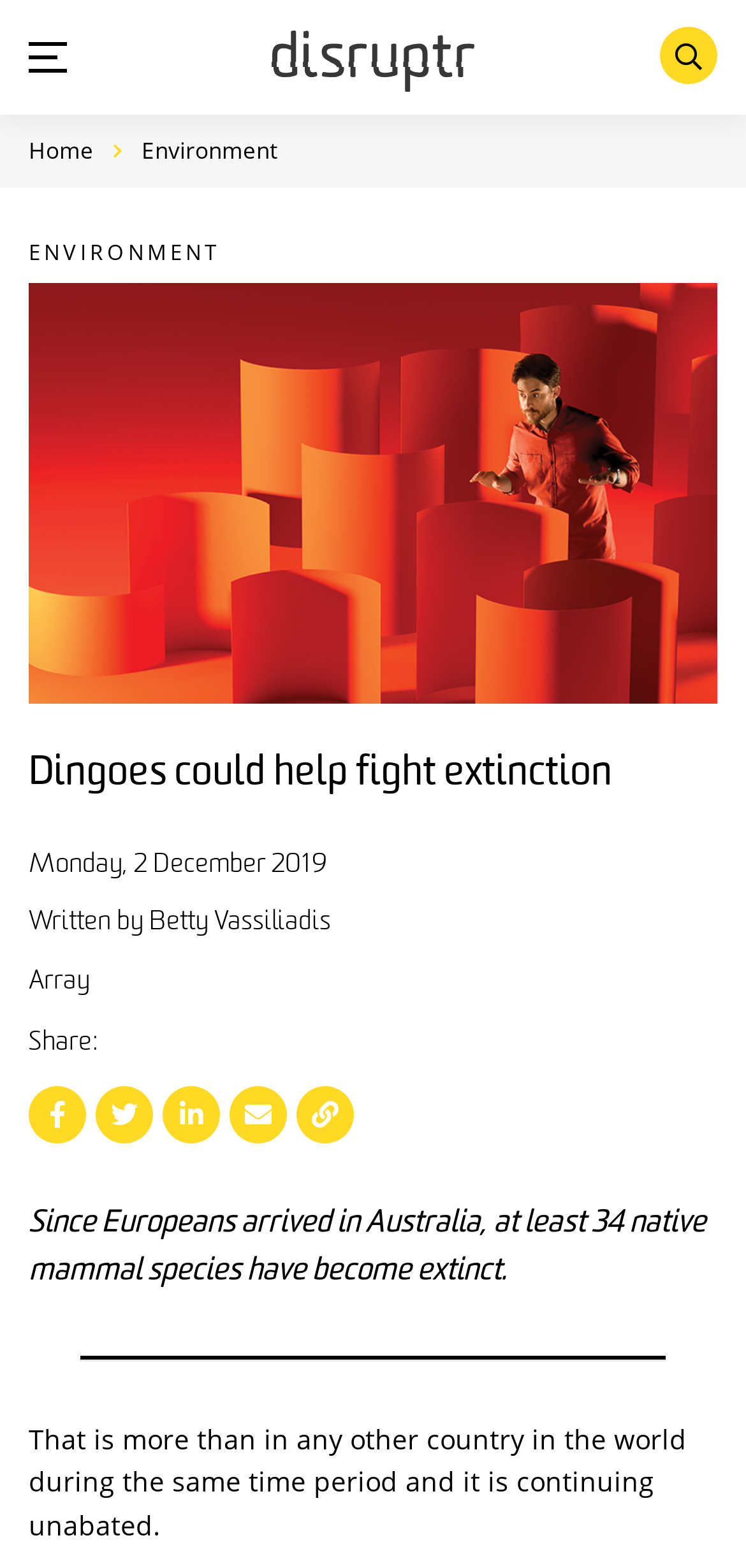What is the subject of the image?
Utilize the information in the image to give a detailed answer to the question.

I determined the subject of the image by reading the image description, which says 'Professor Euan Ritchie wearing orange against an all orange background'.